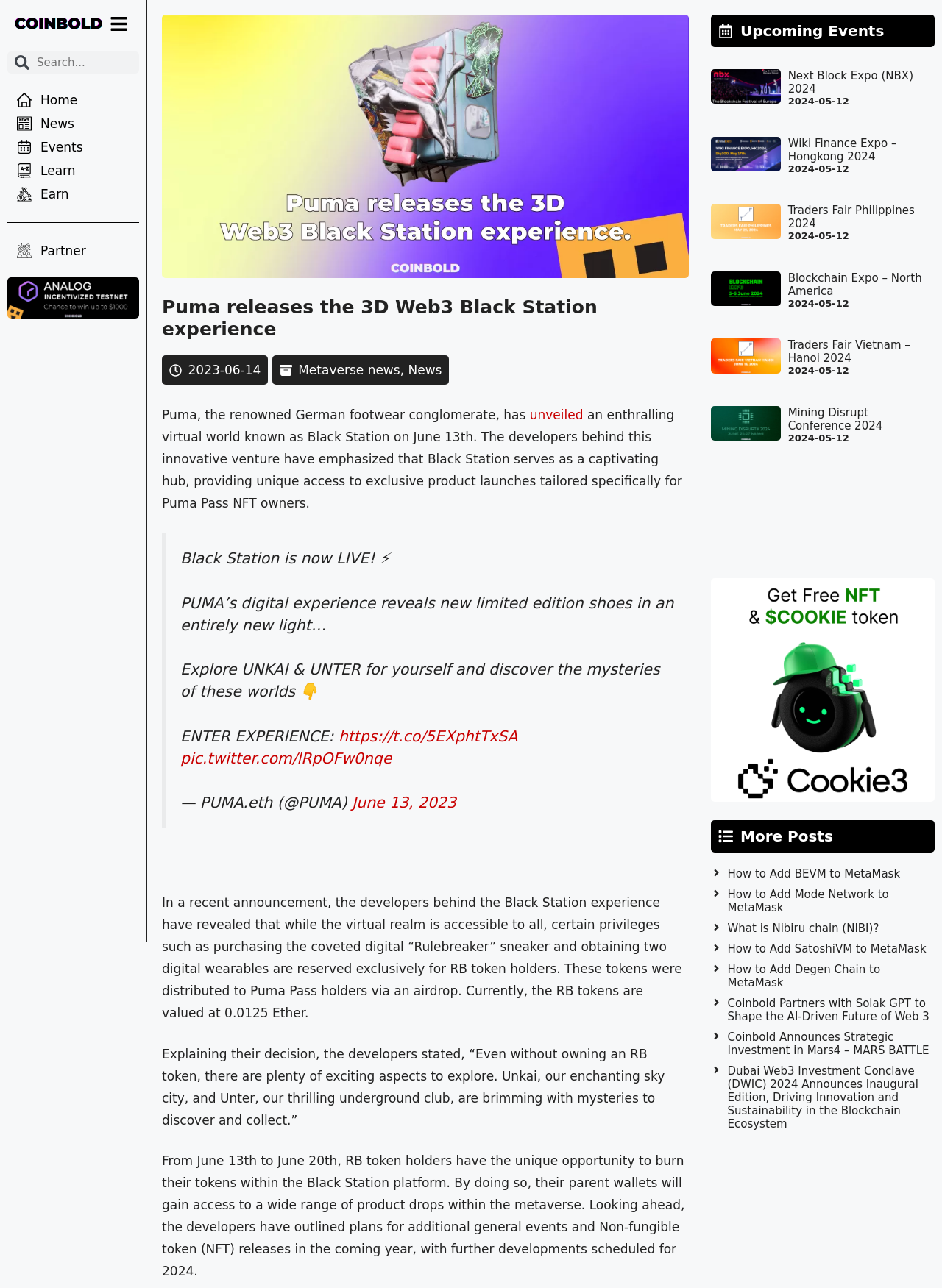What is the name of the German footwear company?
Please give a detailed and elaborate explanation in response to the question.

The webpage is about Puma, a renowned German footwear conglomerate, and its new virtual world experience, Black Station.